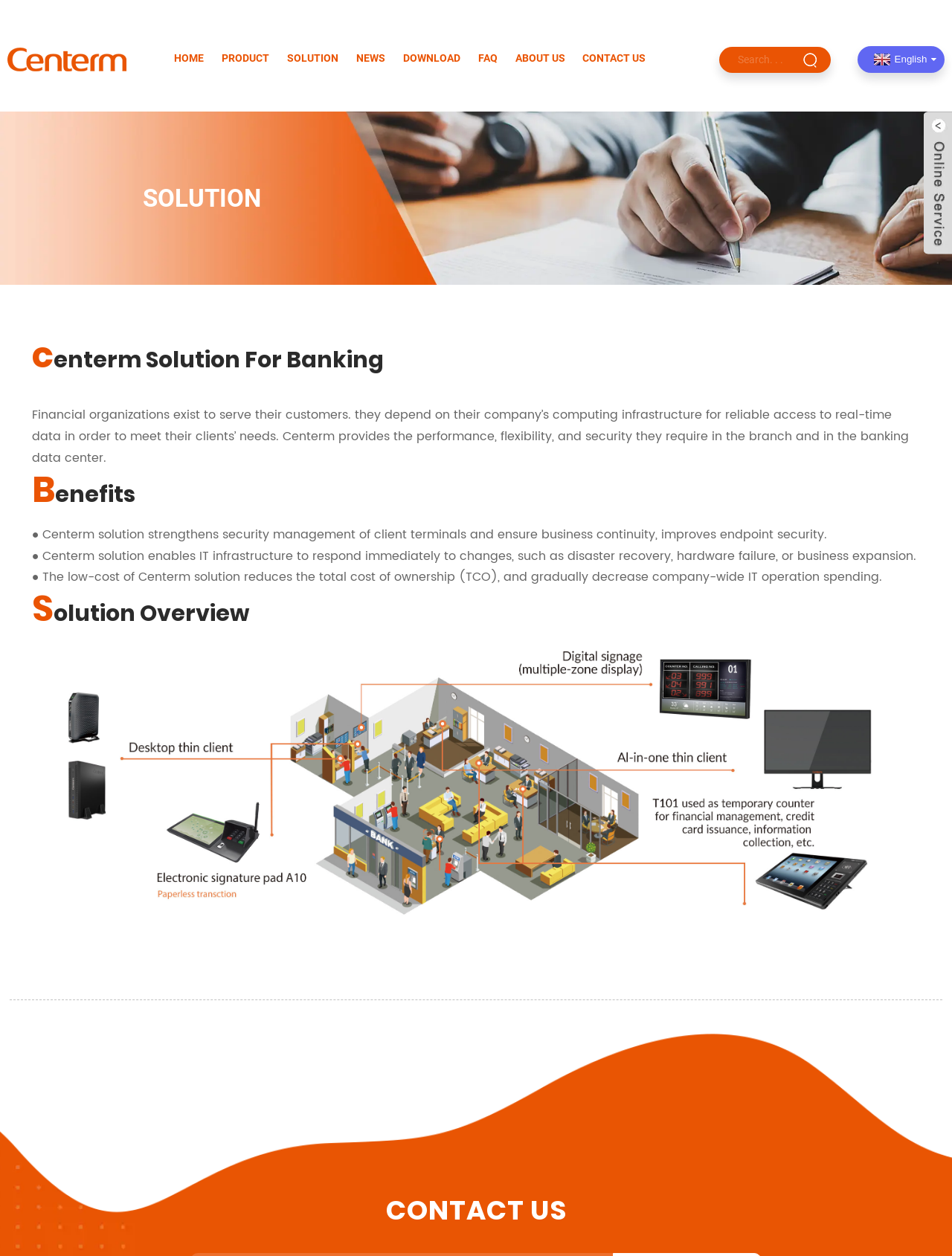What are the benefits of the Centerm solution?
Please craft a detailed and exhaustive response to the question.

I found the benefits by looking at the static text elements under the 'Benefits' heading, which mention strengthening security management, enabling IT infrastructure to respond to changes, and reducing the total cost of ownership.